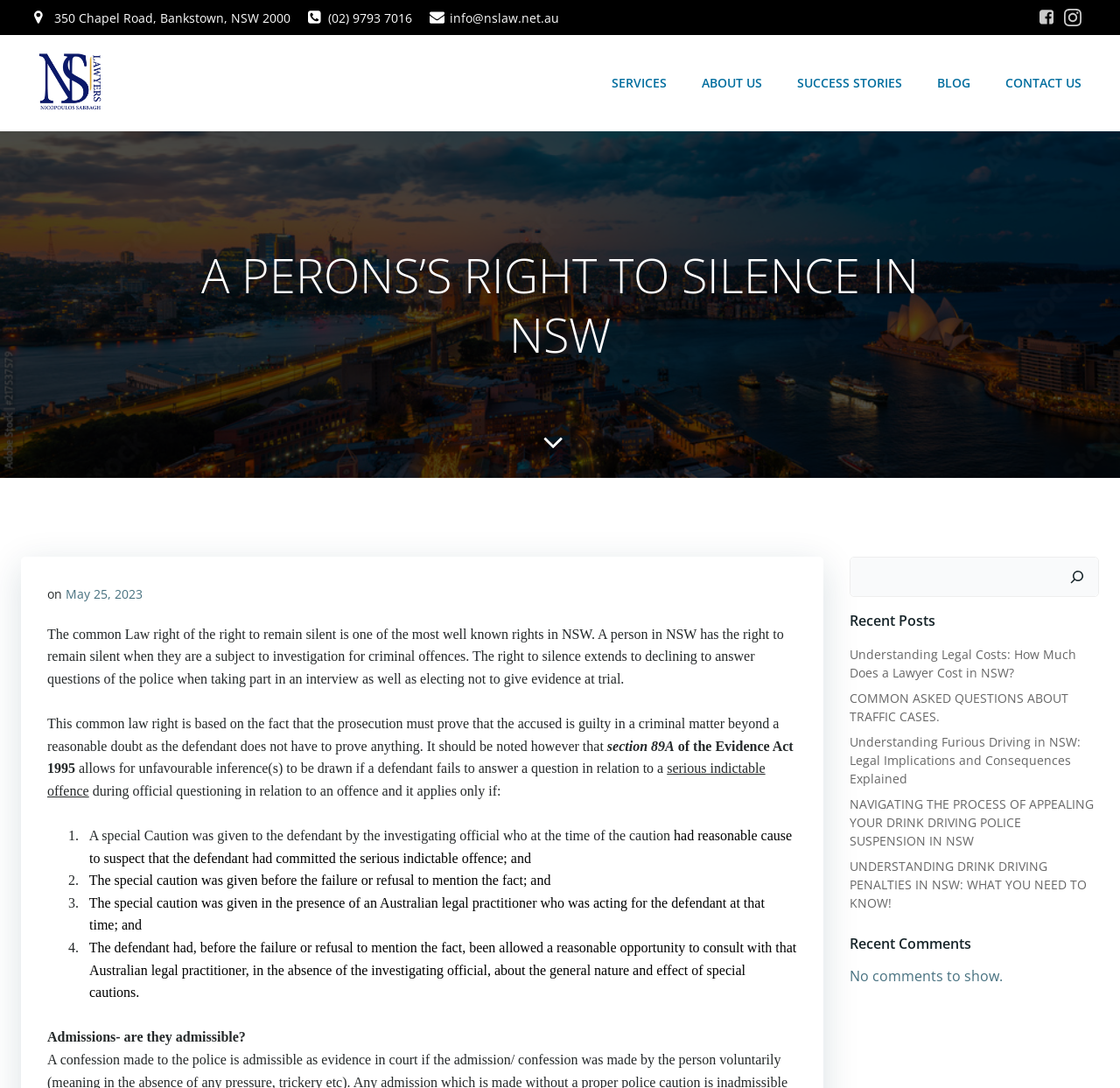Summarize the webpage in an elaborate manner.

This webpage is about a person's right to silence in NSW, specifically discussing the common law right to remain silent when being investigated for criminal offenses. 

At the top of the page, there is a logo of NS Law on the left, accompanied by the firm's address, phone number, and email. On the right, there are social media links. Below this, there is a navigation menu with links to services, about us, success stories, blog, and contact us.

The main content of the page is divided into sections. The first section has a heading "A Person's Right to Silence in NSW" and discusses the common law right to remain silent, including the right to decline to answer police questions and not give evidence at trial. 

The next section explains that while the prosecution must prove guilt beyond a reasonable doubt, there are exceptions under section 89A of the Evidence Act 1995, which allows for unfavorable inferences to be drawn if a defendant fails to answer a question related to a serious indictable offense.

The page then lists four conditions under which this exception applies, including the giving of a special caution by the investigating official and the defendant's opportunity to consult with a lawyer.

Further down, there is a section titled "Admissions - are they admissible?" followed by a search bar and a "Recent Posts" section, which lists several links to blog posts related to legal topics. 

Below this, there is a "Recent Comments" section, which currently shows no comments. Finally, at the bottom of the page, there is a copyright notice for Nicopoulos Sabbagh Lawyers.